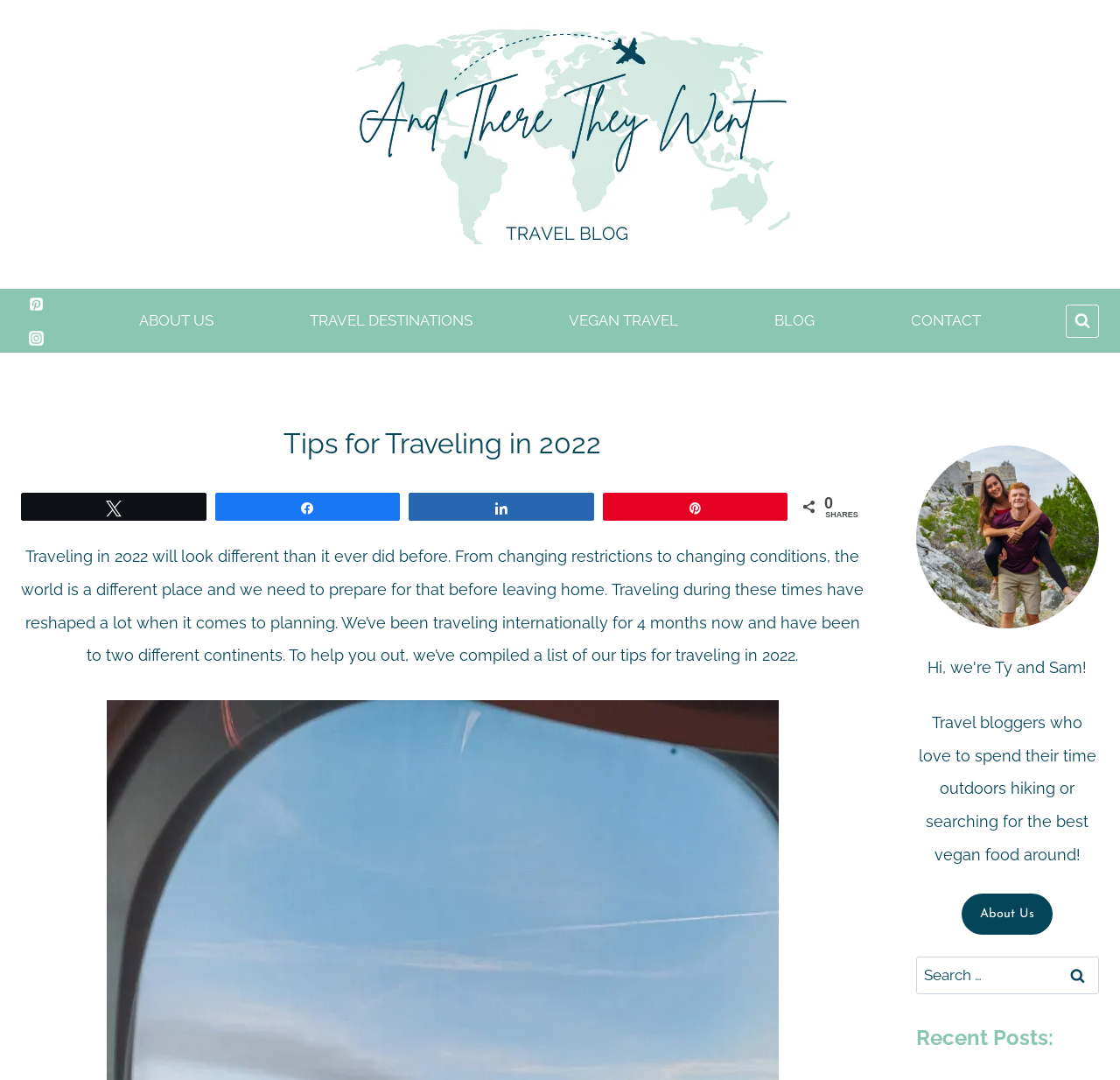Bounding box coordinates are specified in the format (top-left x, top-left y, bottom-right x, bottom-right y). All values are floating point numbers bounded between 0 and 1. Please provide the bounding box coordinate of the region this sentence describes: parent_node: Search for: value="Search"

[0.942, 0.886, 0.981, 0.92]